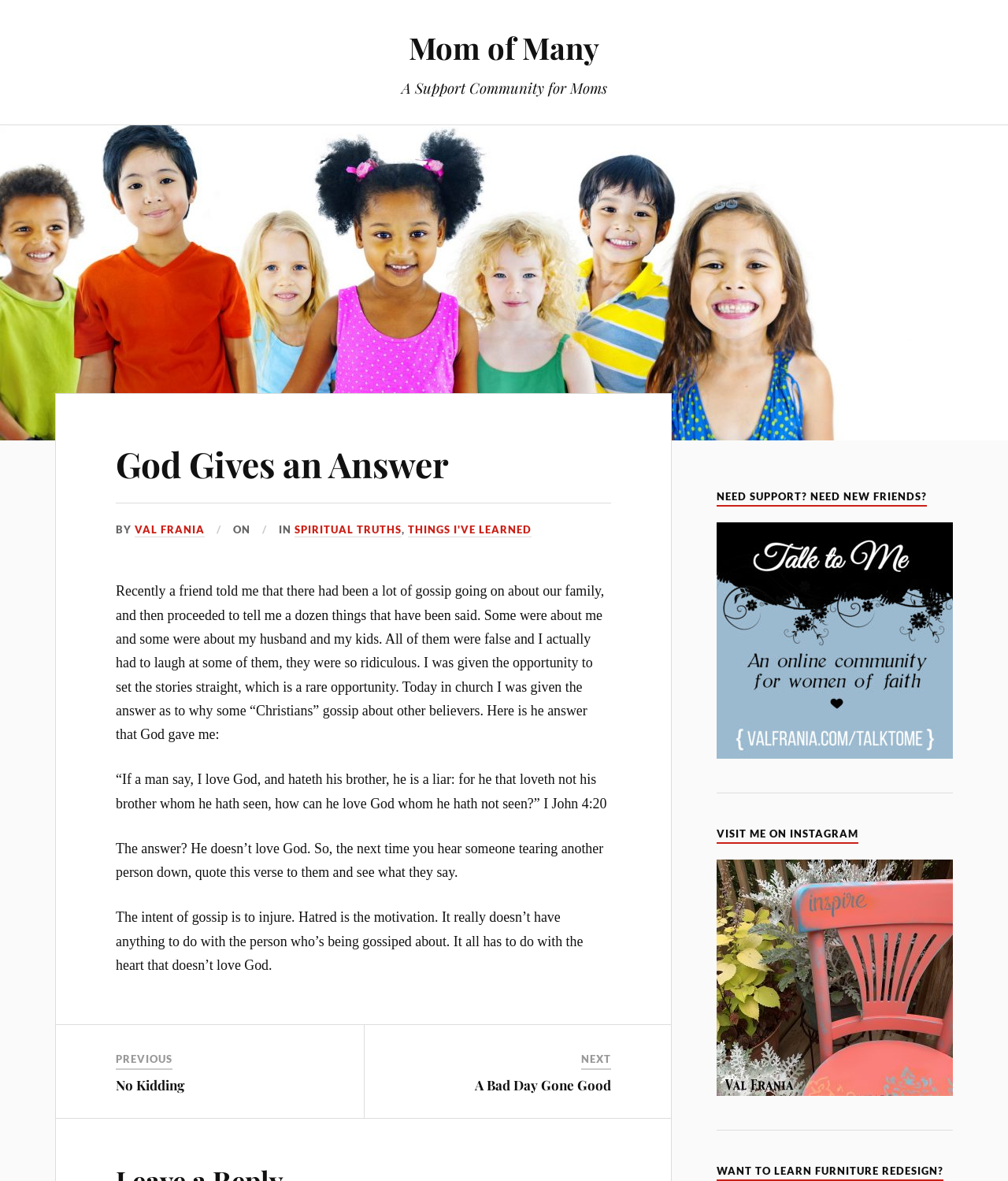Provide a single word or phrase to answer the given question: 
What is the purpose of the 'NEED SUPPORT? NEED NEW FRIENDS?' section?

To invite readers to visit a support community